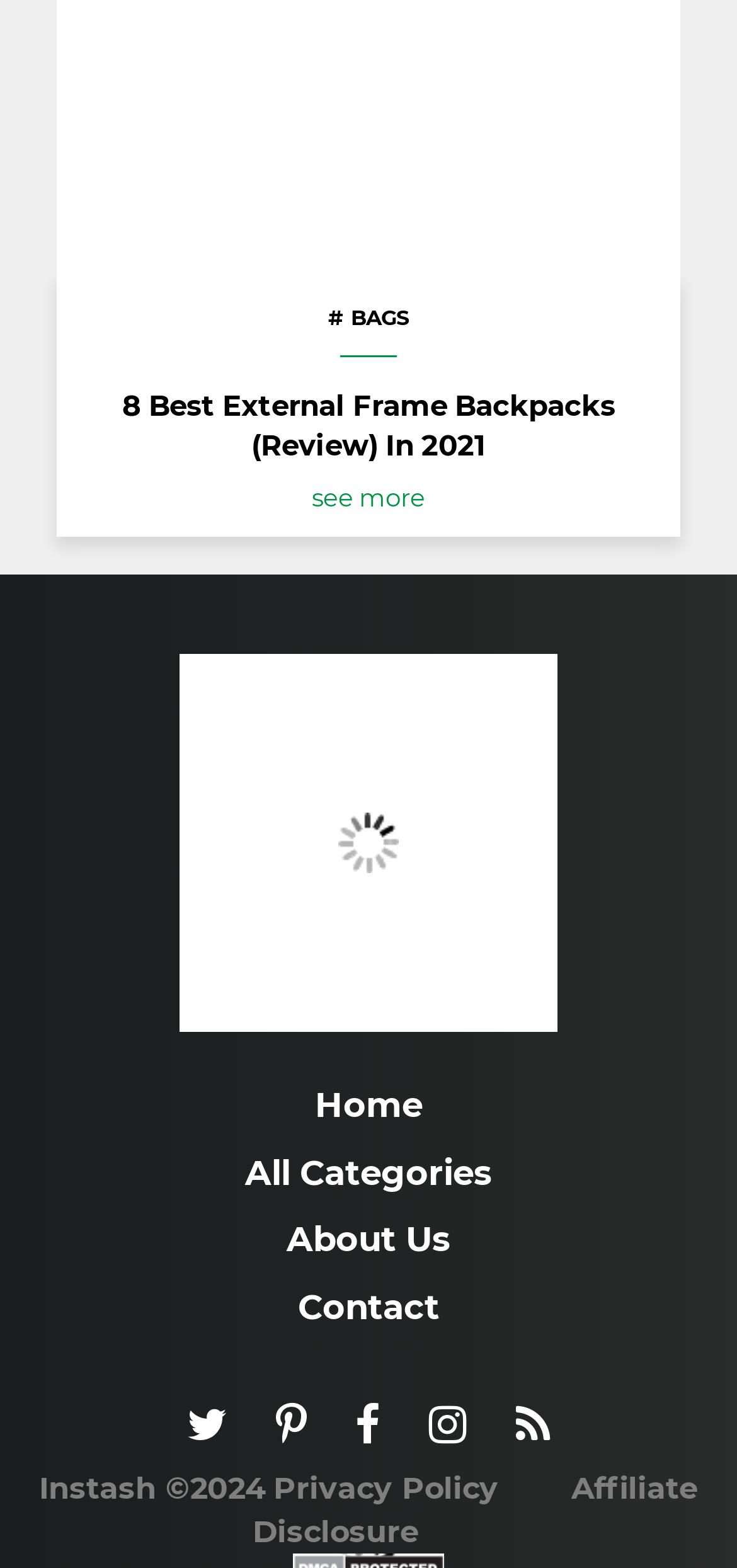What year is the copyright of the website?
Can you provide an in-depth and detailed response to the question?

The copyright year of the website can be found at the bottom of the webpage, where it says '© 2024'.